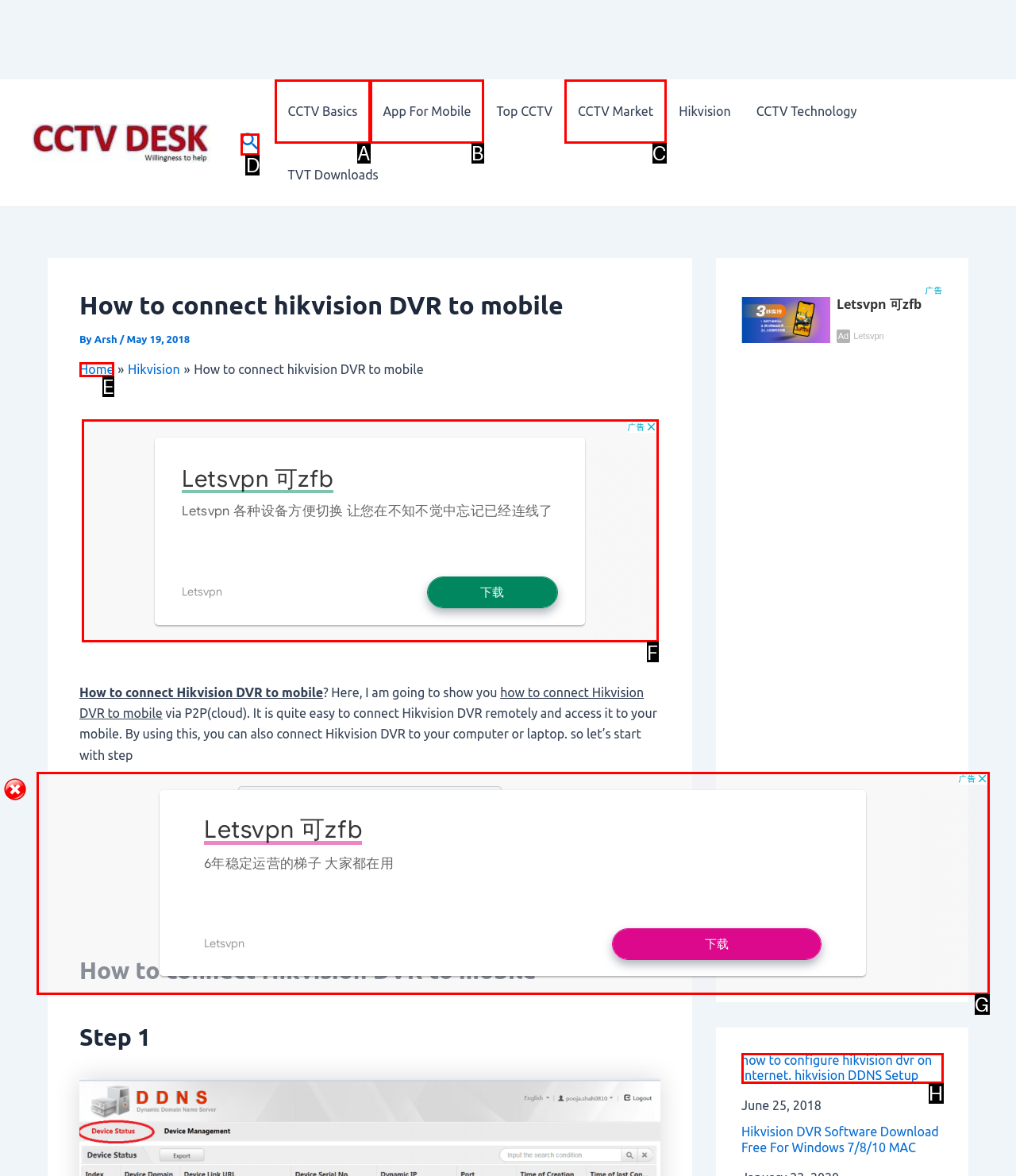Given the description: aria-label="Advertisement" name="aswift_2" title="Advertisement"
Identify the letter of the matching UI element from the options.

G